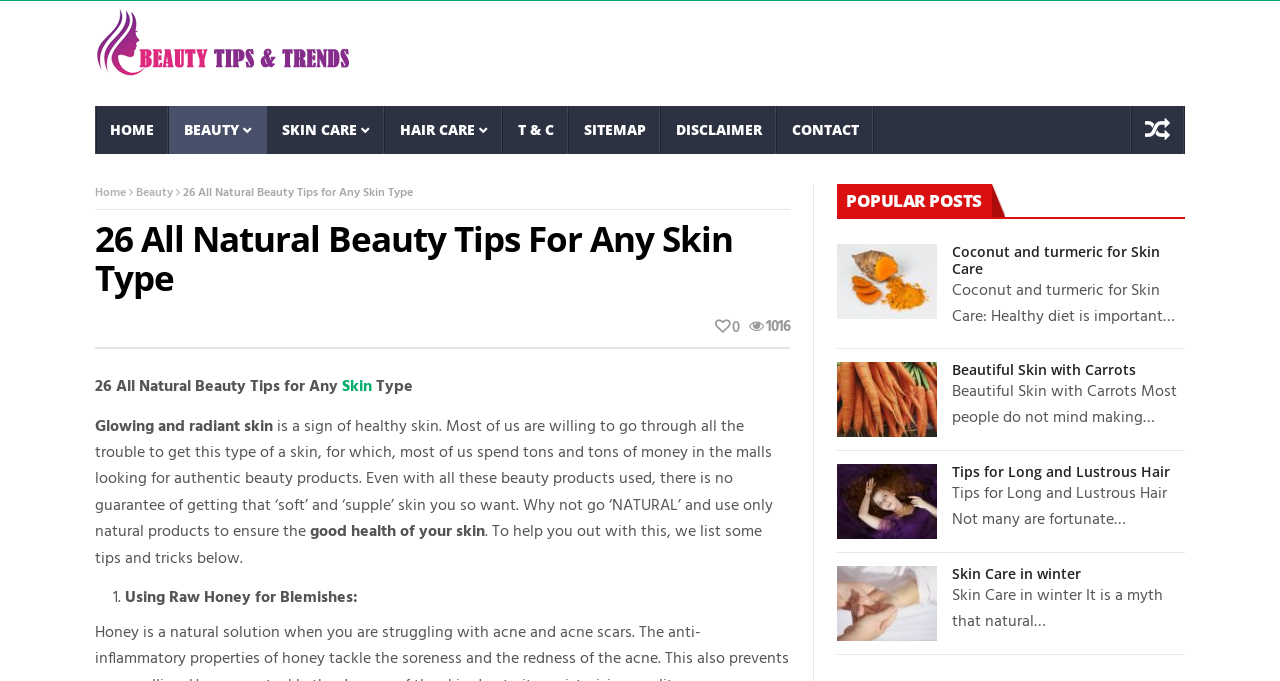Please identify the bounding box coordinates for the region that you need to click to follow this instruction: "Click on the 'Coconut and turmeric for Skin Care' link".

[0.654, 0.359, 0.732, 0.469]